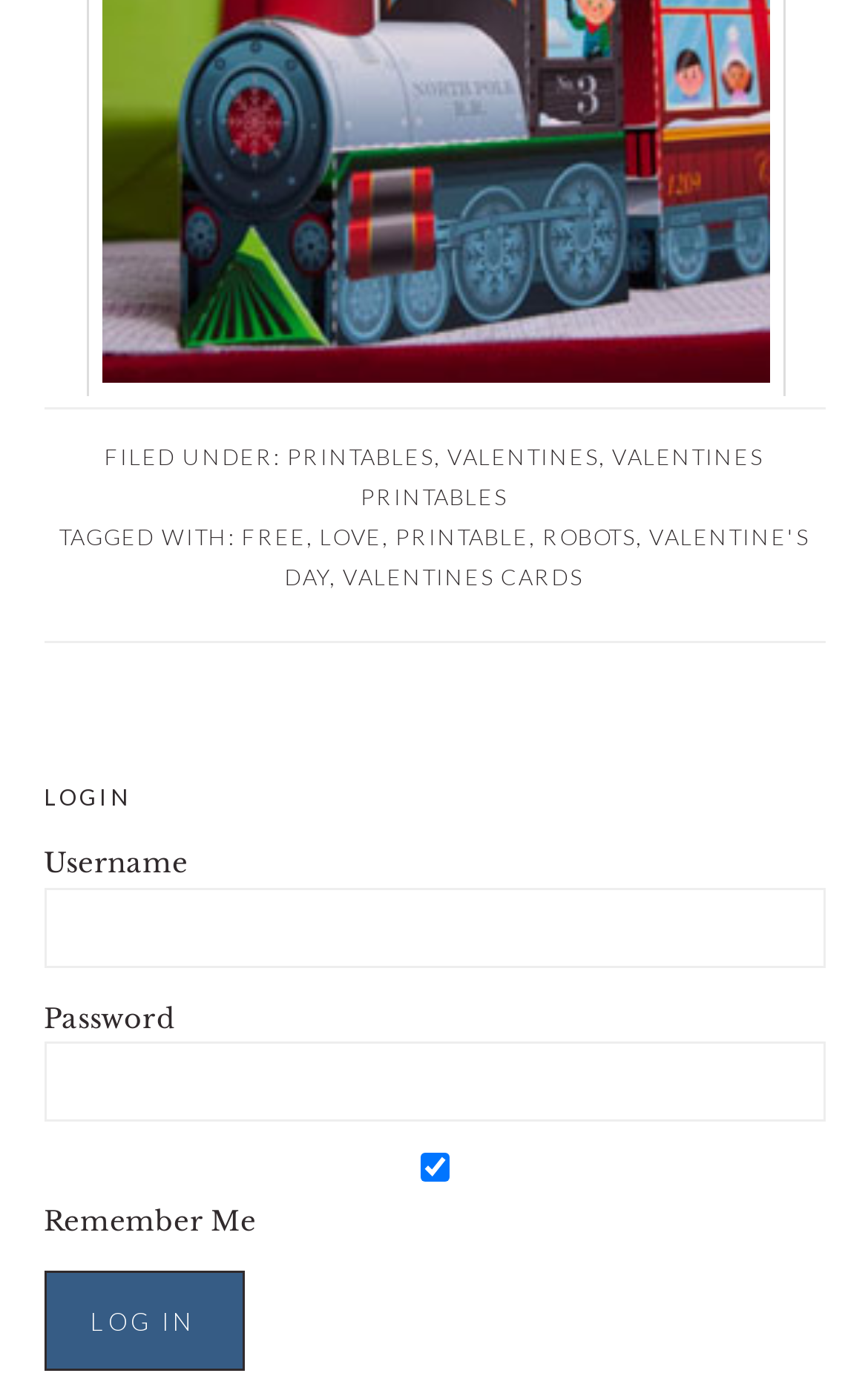Pinpoint the bounding box coordinates of the clickable element needed to complete the instruction: "click on the PRINTABLES link". The coordinates should be provided as four float numbers between 0 and 1: [left, top, right, bottom].

[0.331, 0.317, 0.5, 0.336]